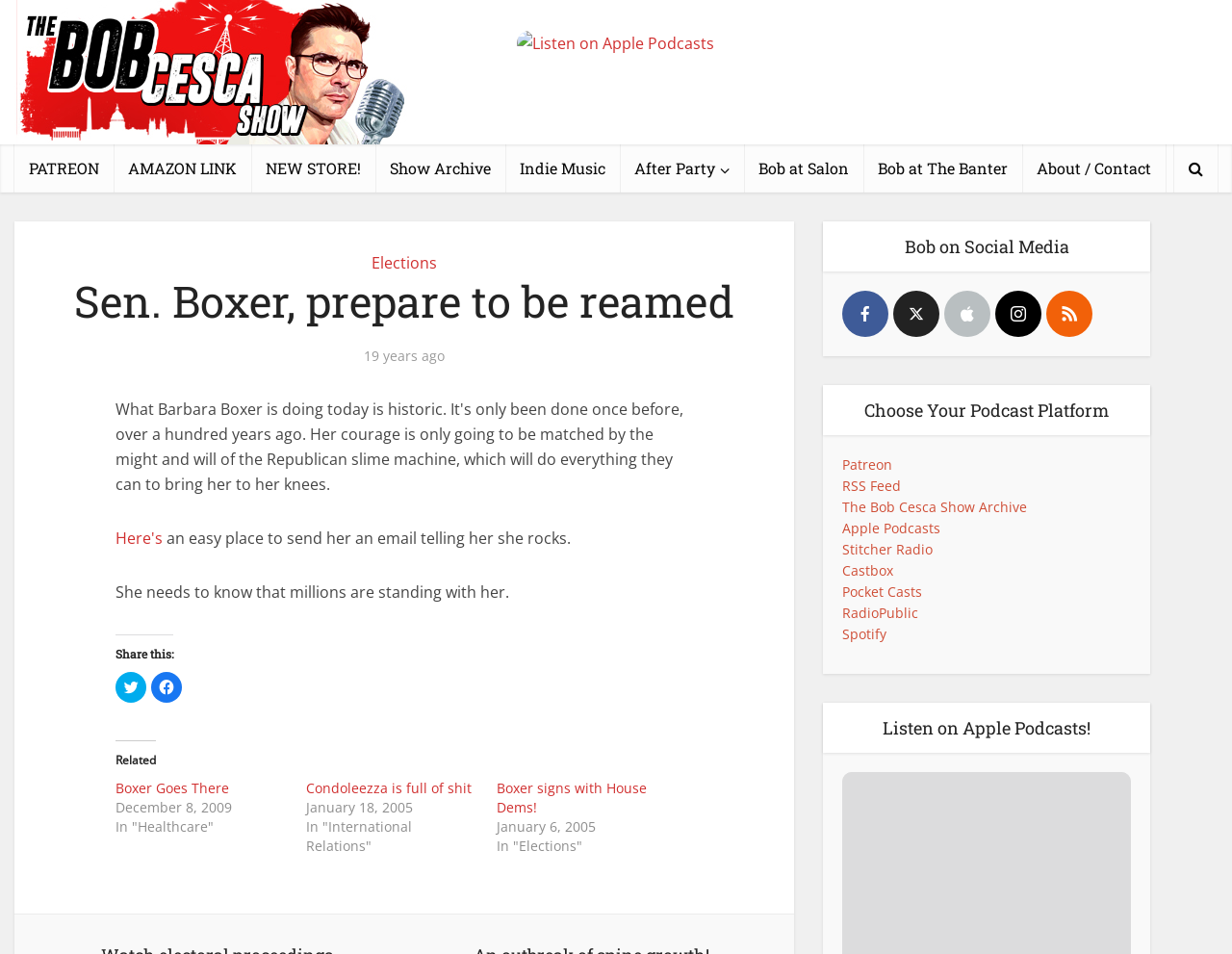Please provide a detailed answer to the question below by examining the image:
What is the date of the article?

The date of the article can be found under the related article 'Boxer Goes There', where it says 'December 8, 2009'.